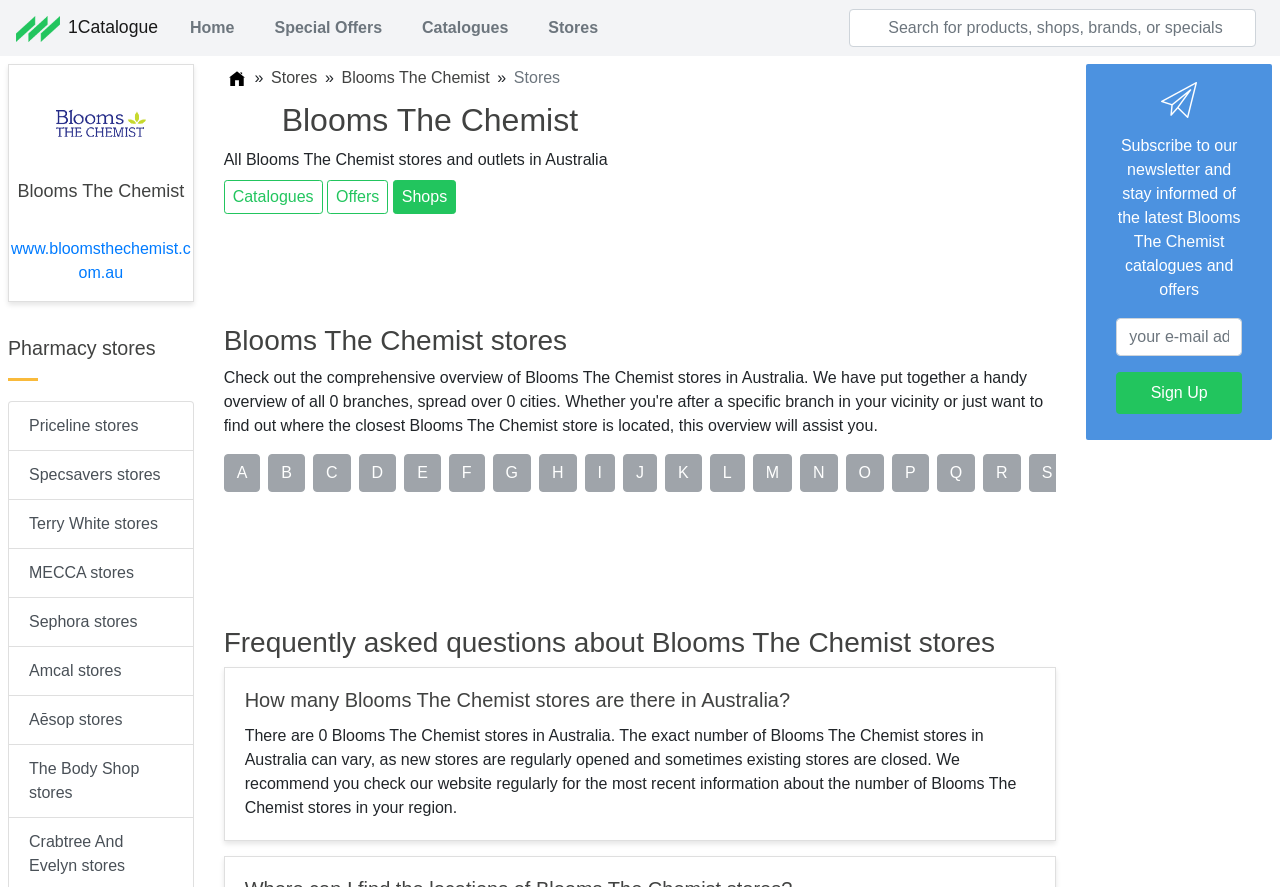What is the purpose of the search box?
Look at the image and respond with a single word or a short phrase.

To search for stores